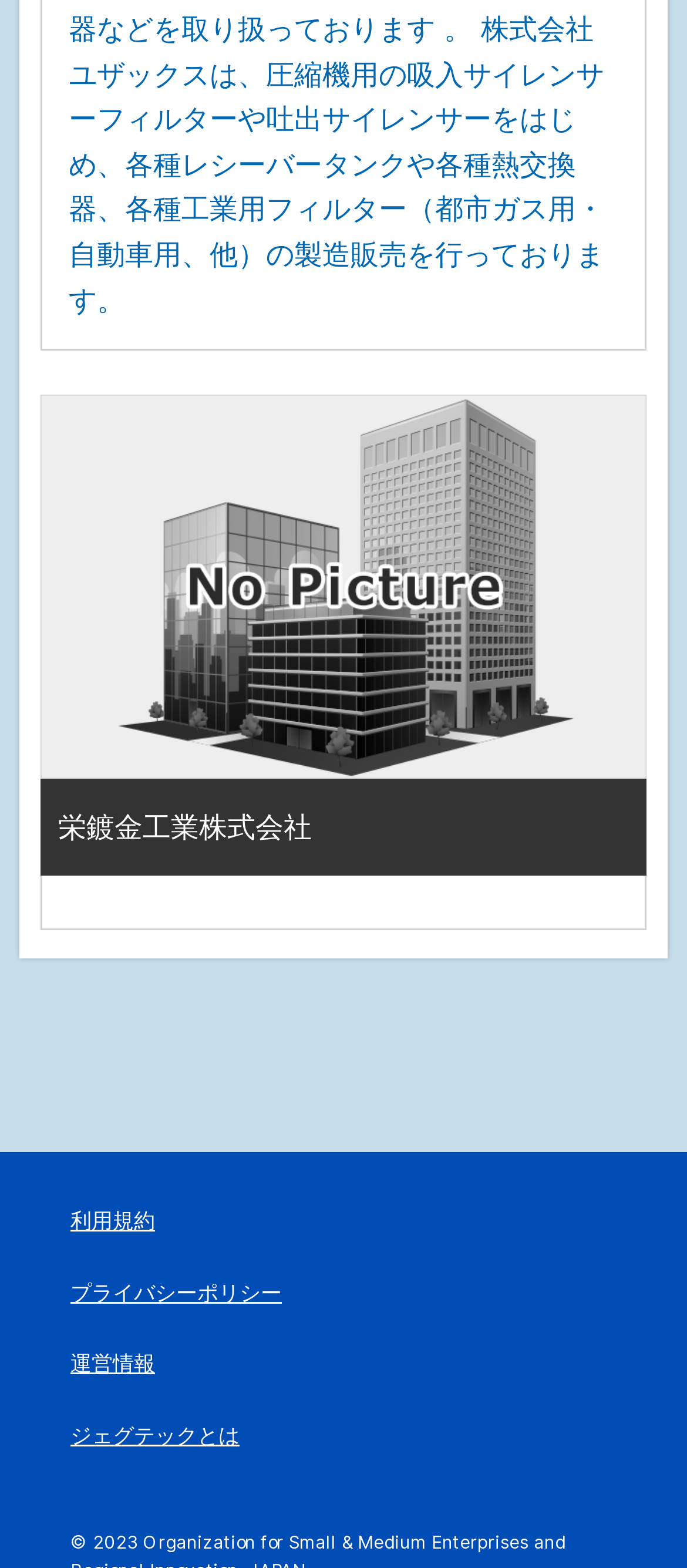What is the company name?
Based on the visual, give a brief answer using one word or a short phrase.

栄鍍金工業株式会社